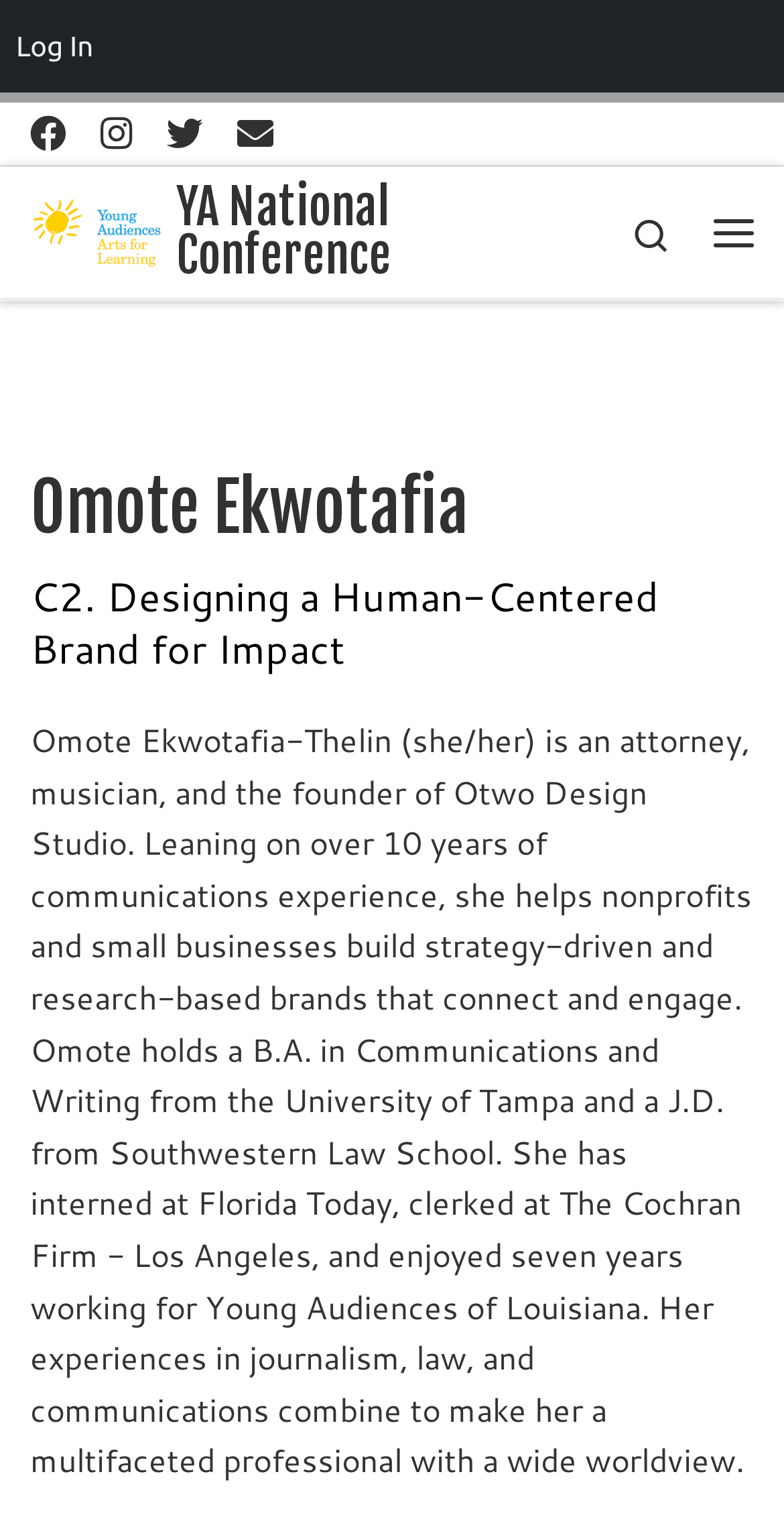Please specify the bounding box coordinates of the clickable region necessary for completing the following instruction: "Search for something". The coordinates must consist of four float numbers between 0 and 1, i.e., [left, top, right, bottom].

[0.776, 0.11, 0.885, 0.196]